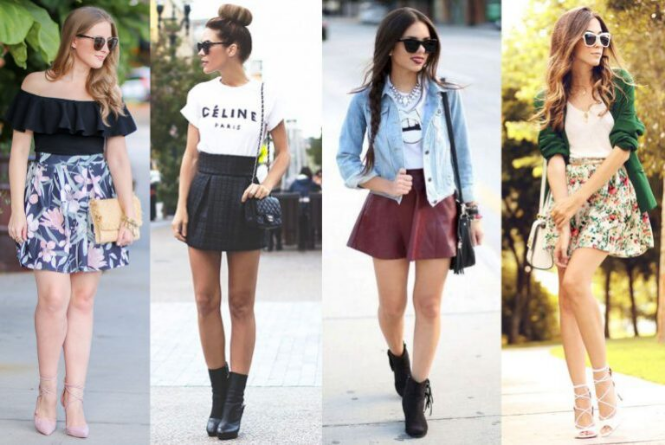Give a thorough description of the image, including any visible elements and their relationships.

Explore a stylish collection showcasing four fashionable ways to wear skater skirts. Each model presents a unique outfit combination: 

1. On the left, a chic look with a floral skater skirt paired with a black off-shoulder top and strappy heels, perfect for a casual day out.
2. Next, a modern ensemble featuring a black skater skirt and a graphic tee that reads "CÉLINE," complemented by stylish ankle boots, ideal for a trendy city outing.
3. The third outfit sports a maroon skater skirt with a light denim jacket, accessorized with a playful necklace, blending effortlessly from day to night.
4. Finally, the last look features a floral print skater skirt, matched with a white top and a green cardigan, providing a fresh and feminine touch suitable for various occasions.

This fashionably curated ensemble emphasizes versatility, allowing for a range of expressions through one classic silhouette.